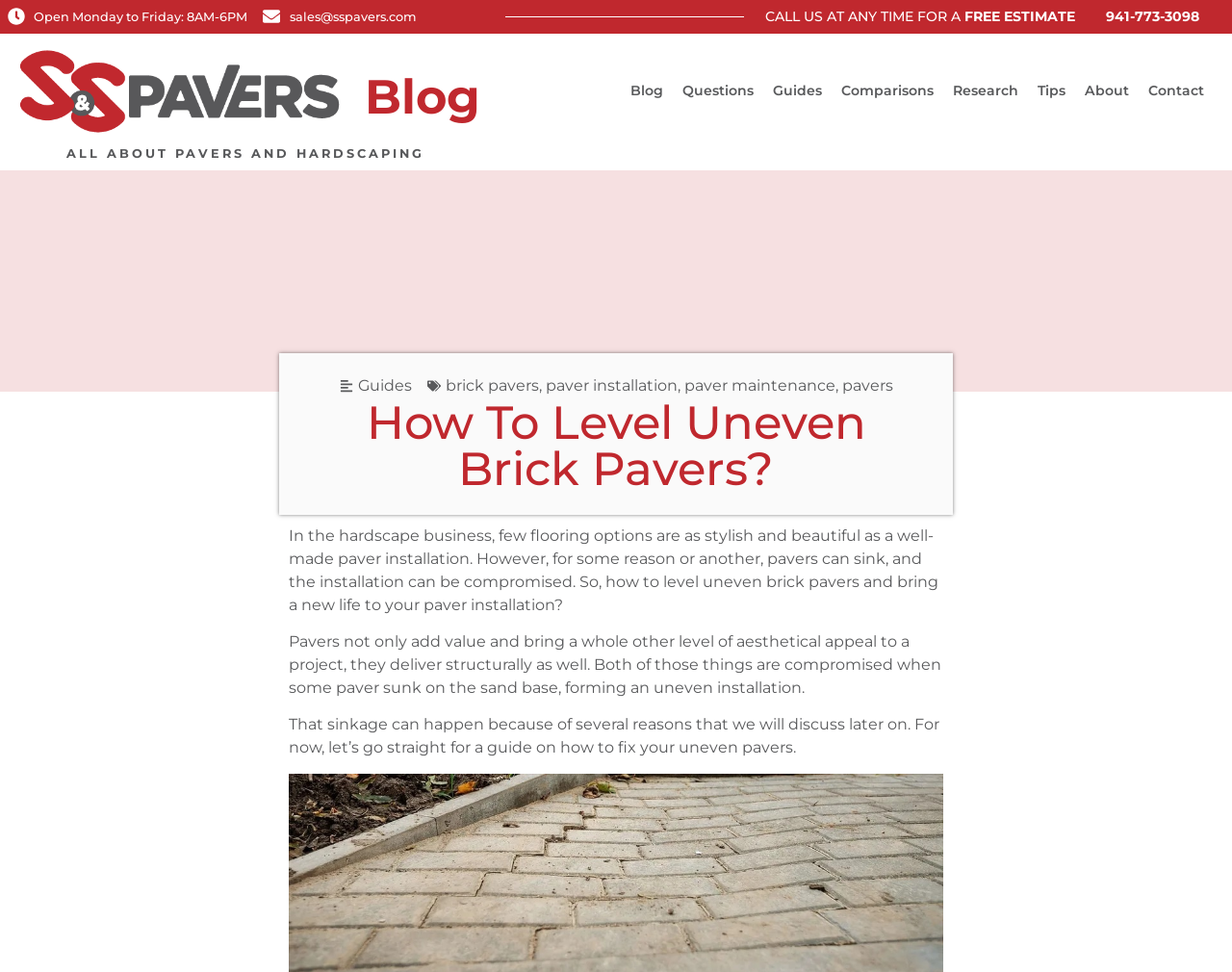Please provide the bounding box coordinates in the format (top-left x, top-left y, bottom-right x, bottom-right y). Remember, all values are floating point numbers between 0 and 1. What is the bounding box coordinate of the region described as: paver maintenance

[0.555, 0.387, 0.678, 0.405]